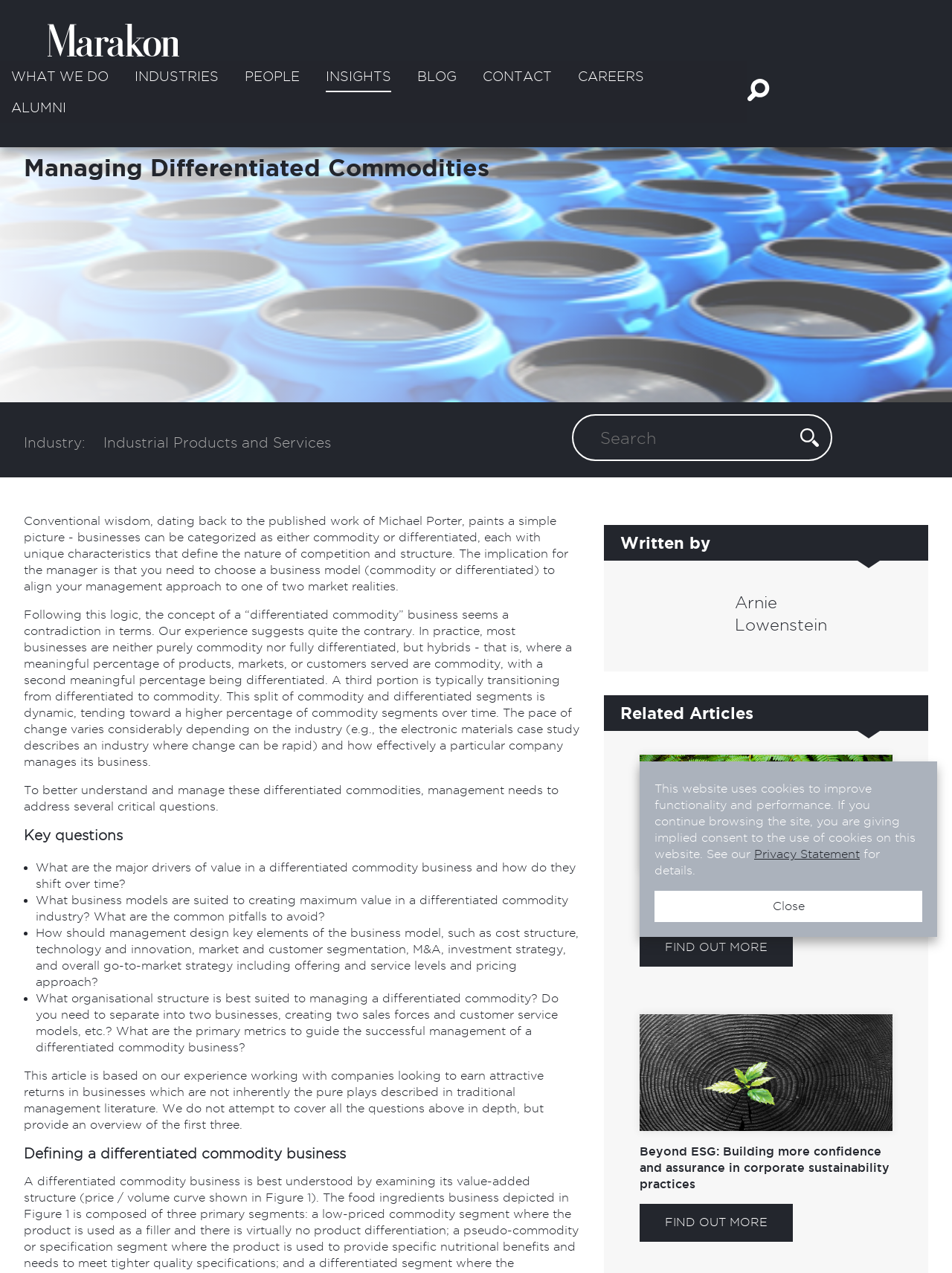Using floating point numbers between 0 and 1, provide the bounding box coordinates in the format (top-left x, top-left y, bottom-right x, bottom-right y). Locate the UI element described here: Arnie Lowenstein

[0.634, 0.441, 0.916, 0.509]